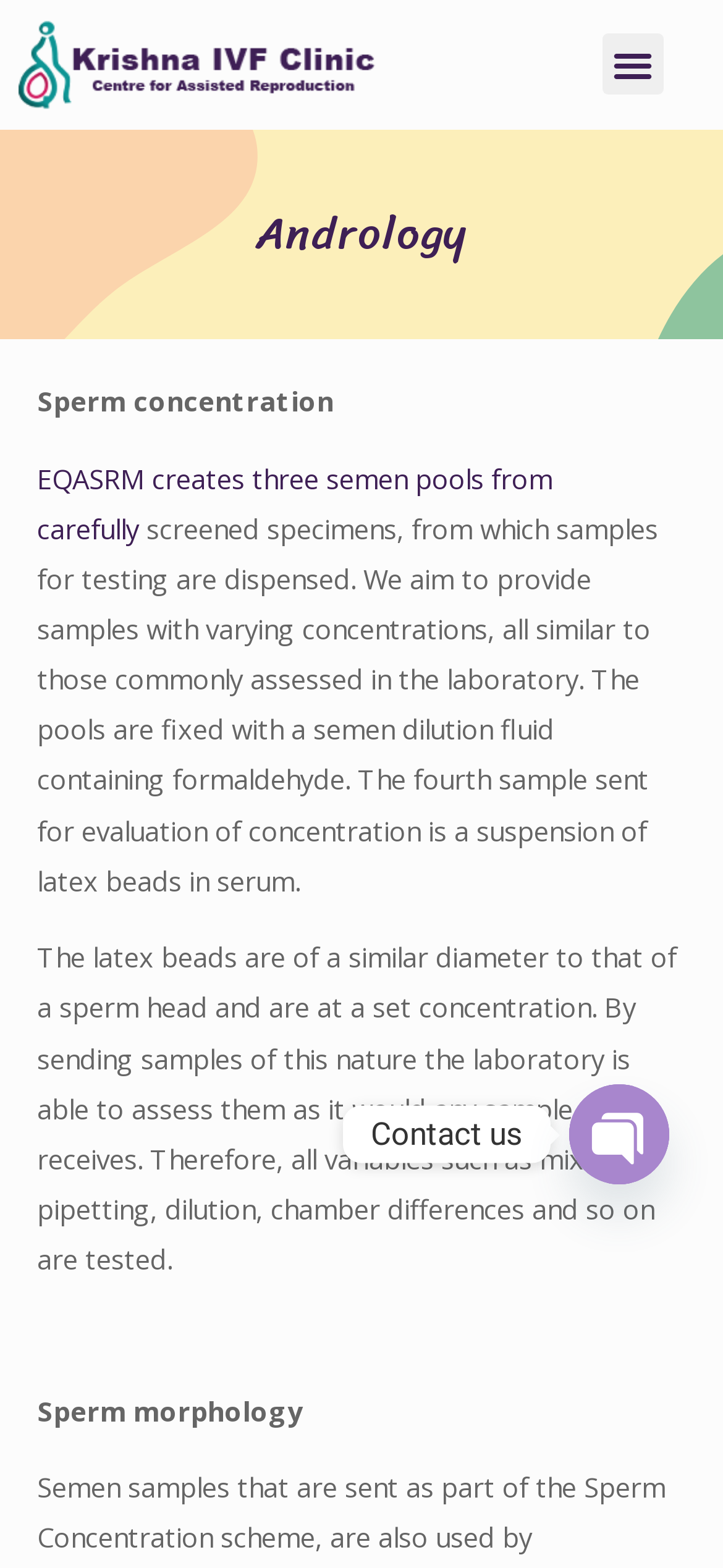Based on the image, provide a detailed and complete answer to the question: 
What is the name of the clinic?

The name of the clinic can be found in the top-left corner of the webpage, where the logo is located. The logo is an image with the text 'KrishnaIVF-Clinic-Logo-min'.